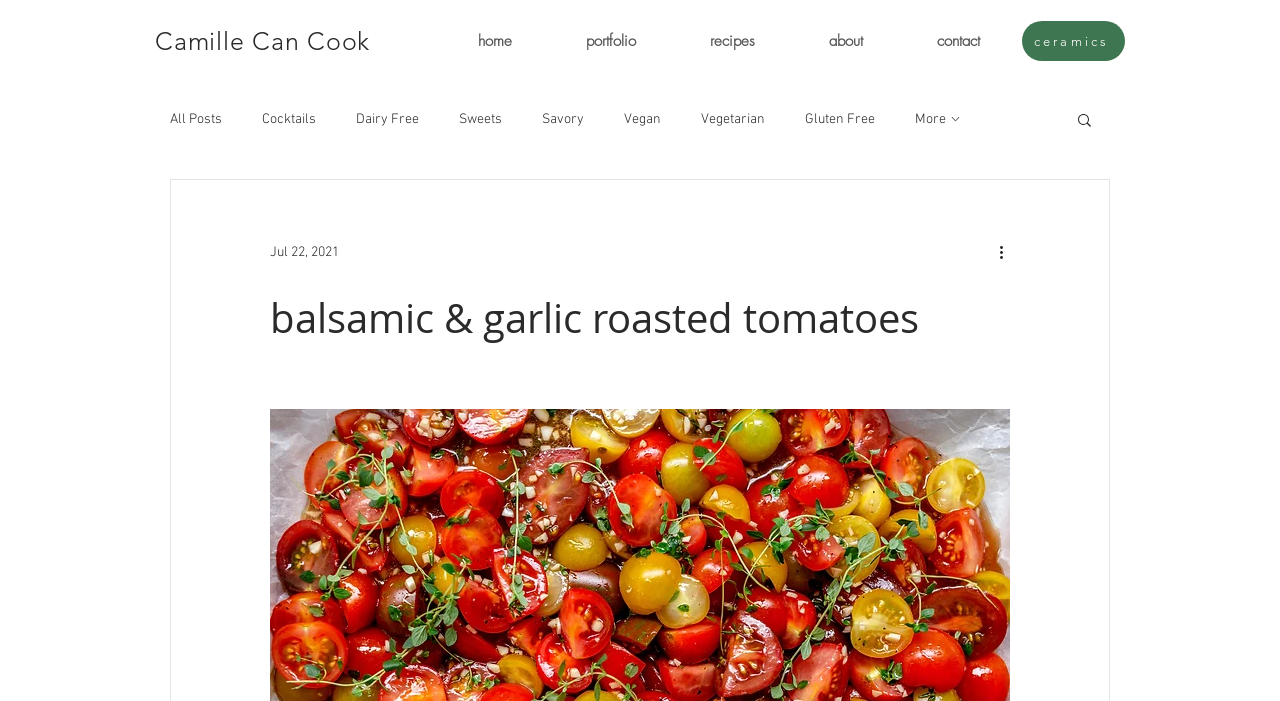Locate and generate the text content of the webpage's heading.

balsamic & garlic roasted tomatoes